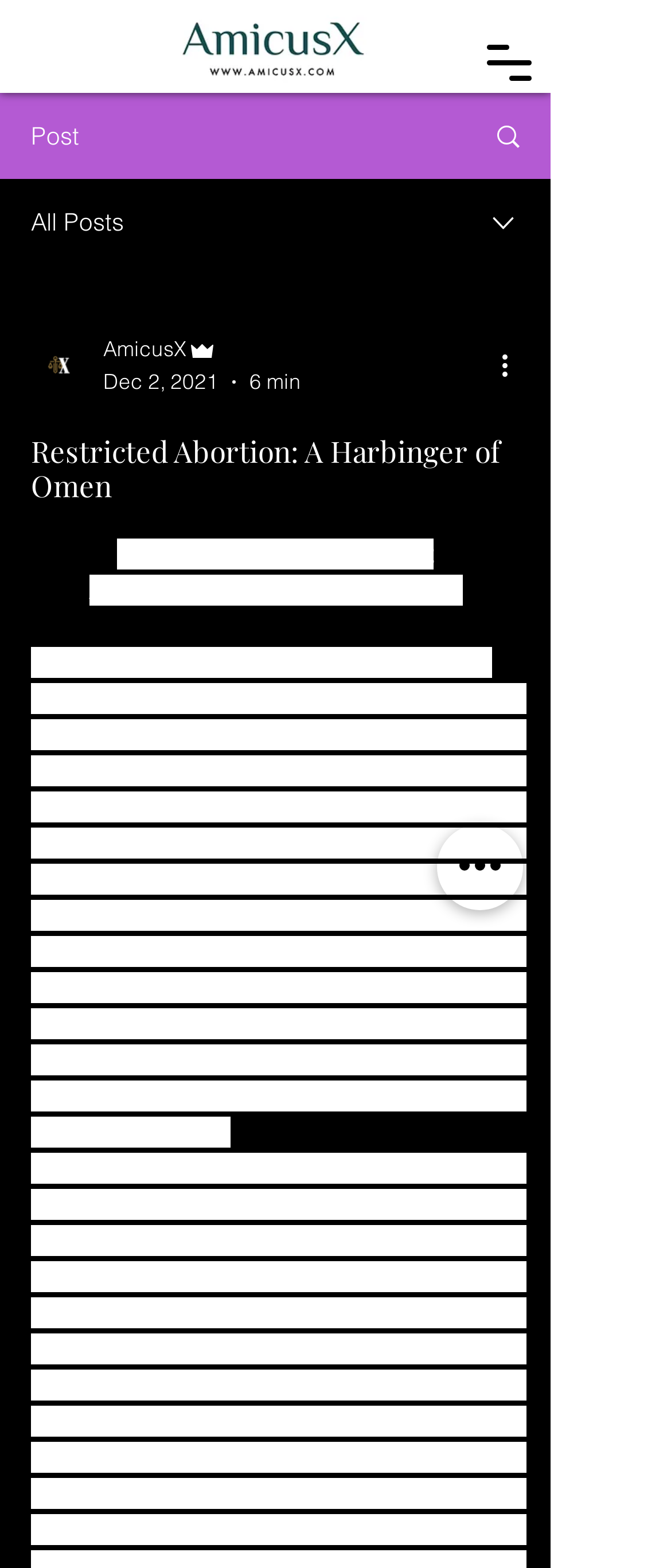Using the description: "parent_node: AmicusX", determine the UI element's bounding box coordinates. Ensure the coordinates are in the format of four float numbers between 0 and 1, i.e., [left, top, right, bottom].

[0.046, 0.215, 0.128, 0.25]